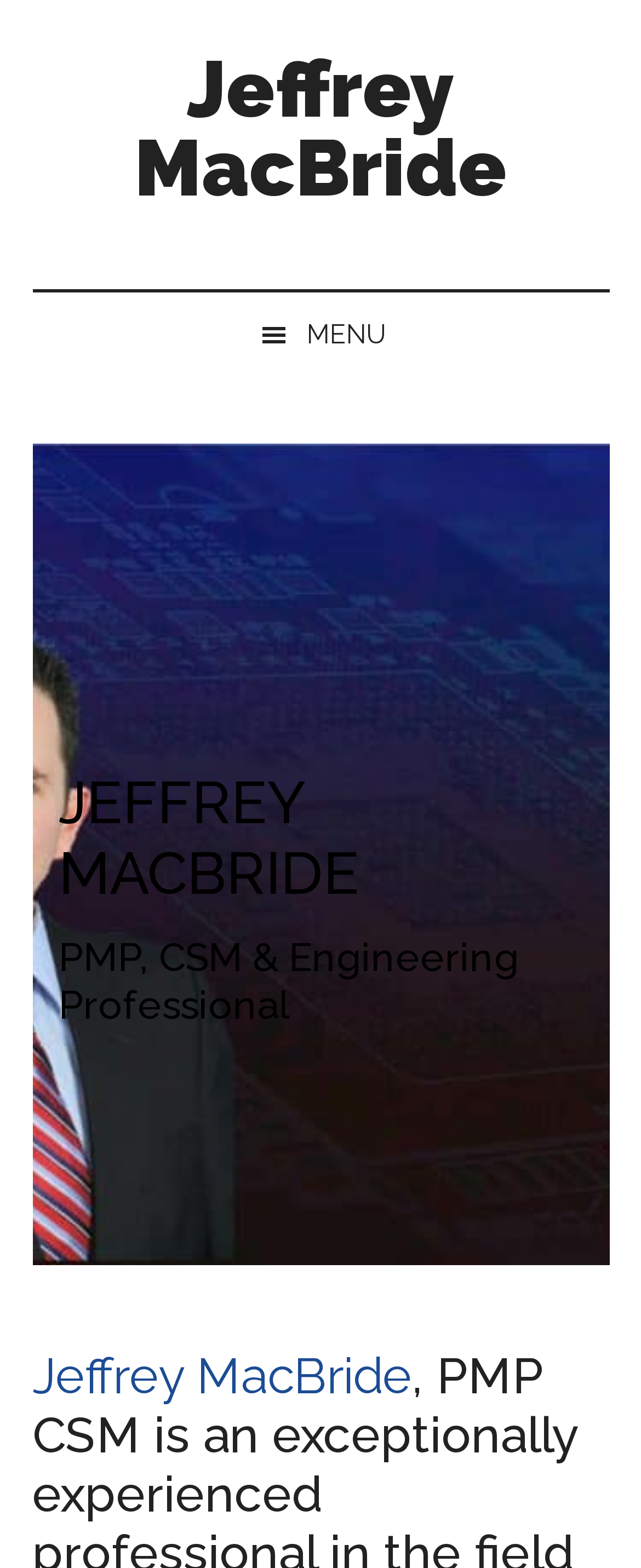Using details from the image, please answer the following question comprehensively:
How many links are there in the top section of the webpage?

There are four link elements in the top section of the webpage, including 'Skip to main content', 'Skip to secondary menu', 'Skip to footer', and 'Jeffrey MacBride'.